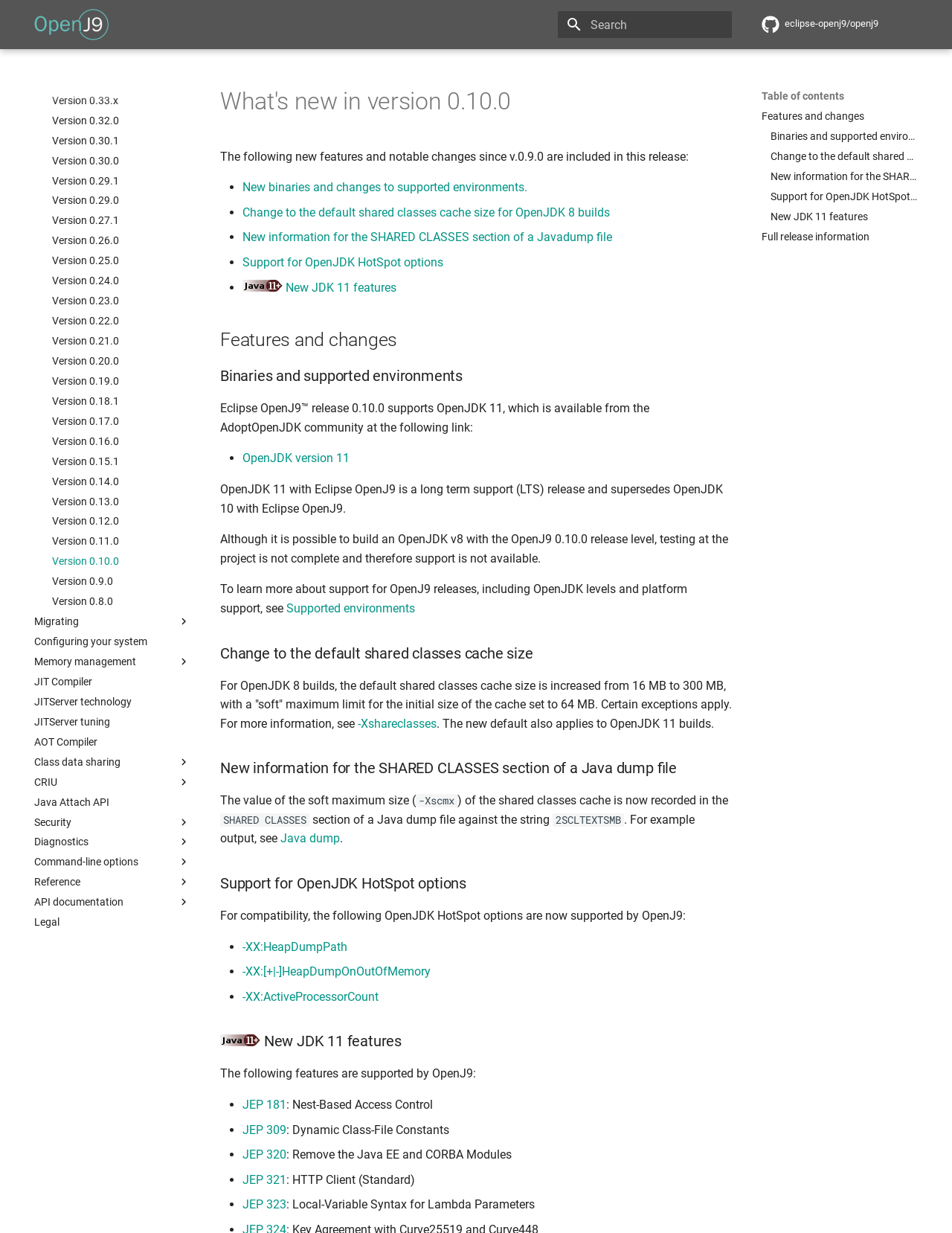What is the current version of Eclipse OpenJ9?
Look at the image and construct a detailed response to the question.

The current version of Eclipse OpenJ9 can be found at the top of the webpage, where it says 'Version 0.10.0 -'.